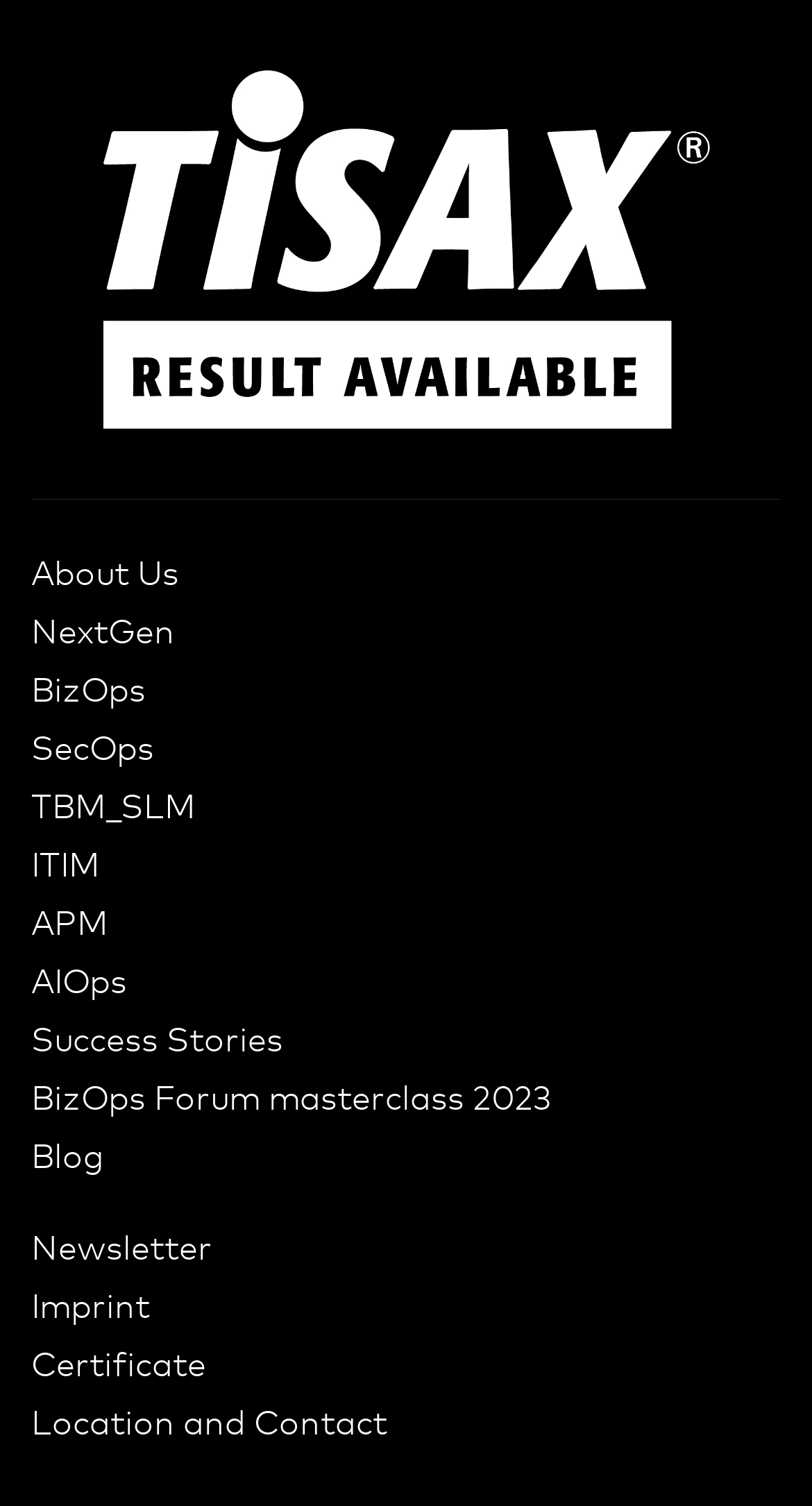Please identify the bounding box coordinates of the clickable area that will fulfill the following instruction: "read Success Stories". The coordinates should be in the format of four float numbers between 0 and 1, i.e., [left, top, right, bottom].

[0.038, 0.68, 0.349, 0.702]